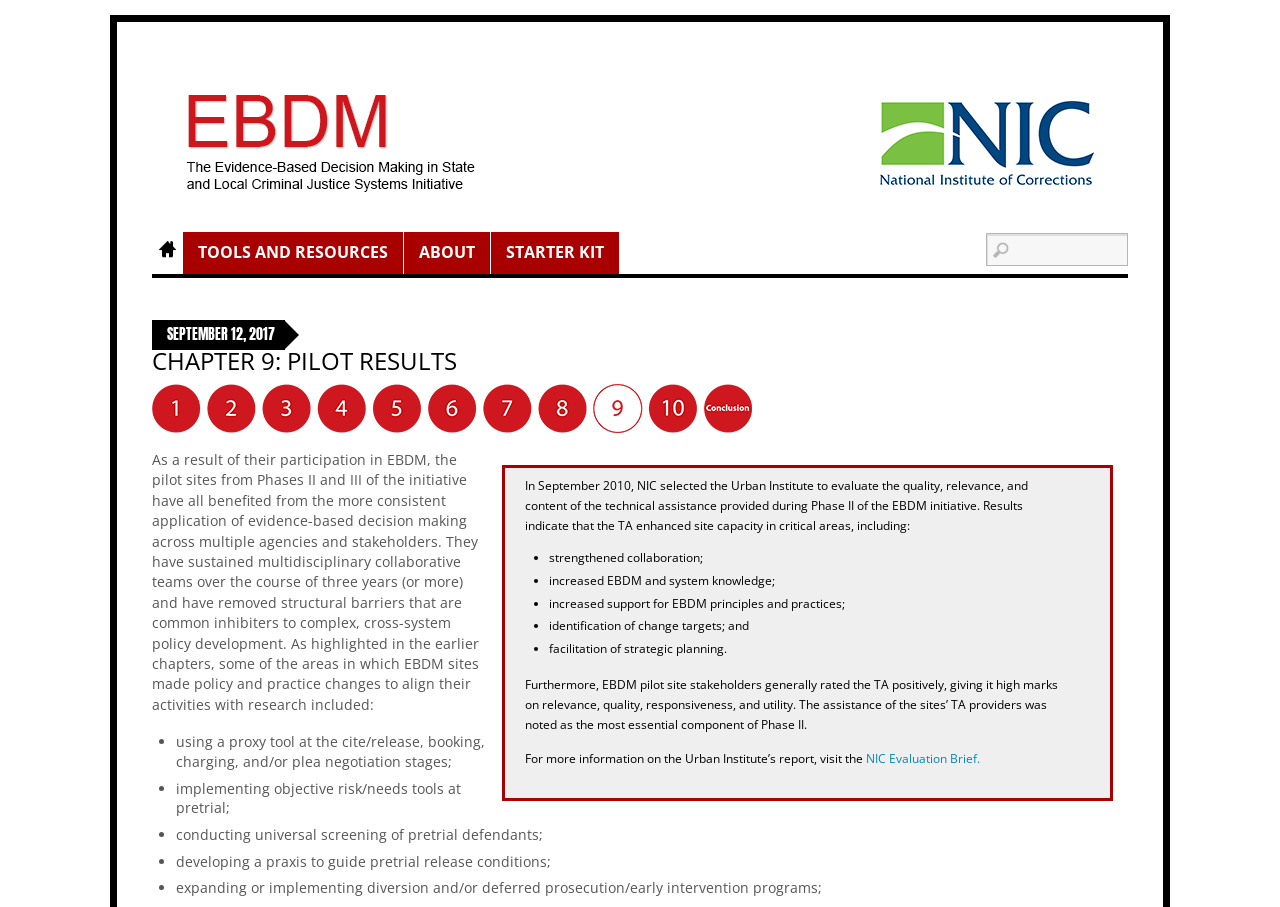How many list markers are there in the blockquote element?
Based on the image, respond with a single word or phrase.

5